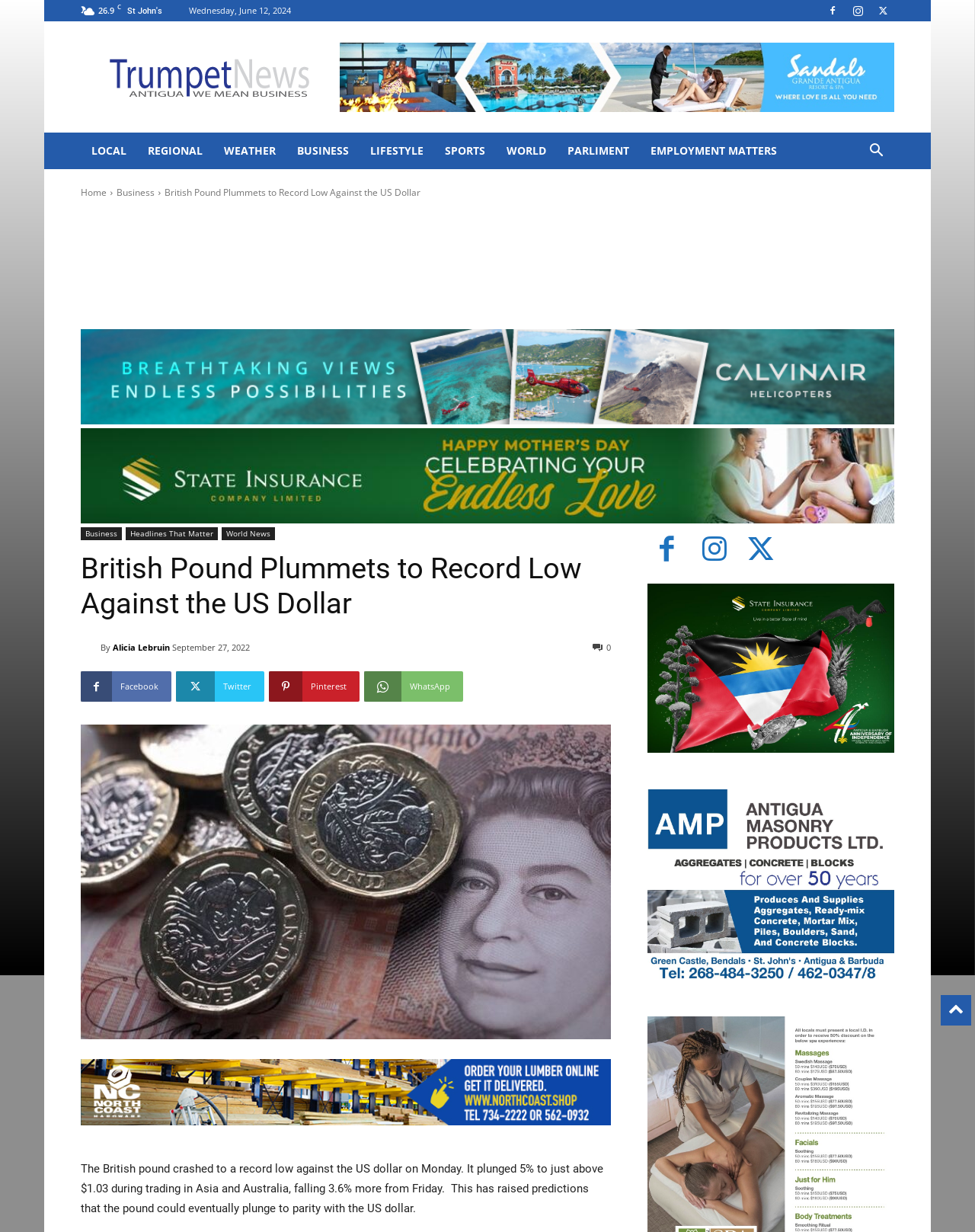Construct a thorough caption encompassing all aspects of the webpage.

The webpage appears to be a news article about the British pound crashing to a record low against the US dollar. At the top of the page, there is a temperature reading of 26.9°C and a weather indicator "C". The current date, Wednesday, June 12, 2024, is also displayed.

On the top-right corner, there are three social media icons: Facebook, Twitter, and an unknown icon. Below these icons, there is a horizontal navigation menu with links to different sections of the website, including LOCAL, REGIONAL, WEATHER, BUSINESS, LIFESTYLE, SPORTS, WORLD, and PARLIMENT.

The main article is titled "British Pound Plummets to Record Low Against the US Dollar" and is written by Alicia Lebruin. The article's content is summarized as: "The British pound crashed to a record low against the US dollar on Monday. It plunged 5% to just above $1.03 during trading in Asia and Australia, falling 3.6% more from Friday. This has raised predictions that the pound could eventually plunge to parity with the US dollar."

There are several images on the page, including a large image at the top, a profile picture of Alicia Lebruin, and social media icons. The page also has a search button at the top-right corner and a "Home" link at the top-left corner.